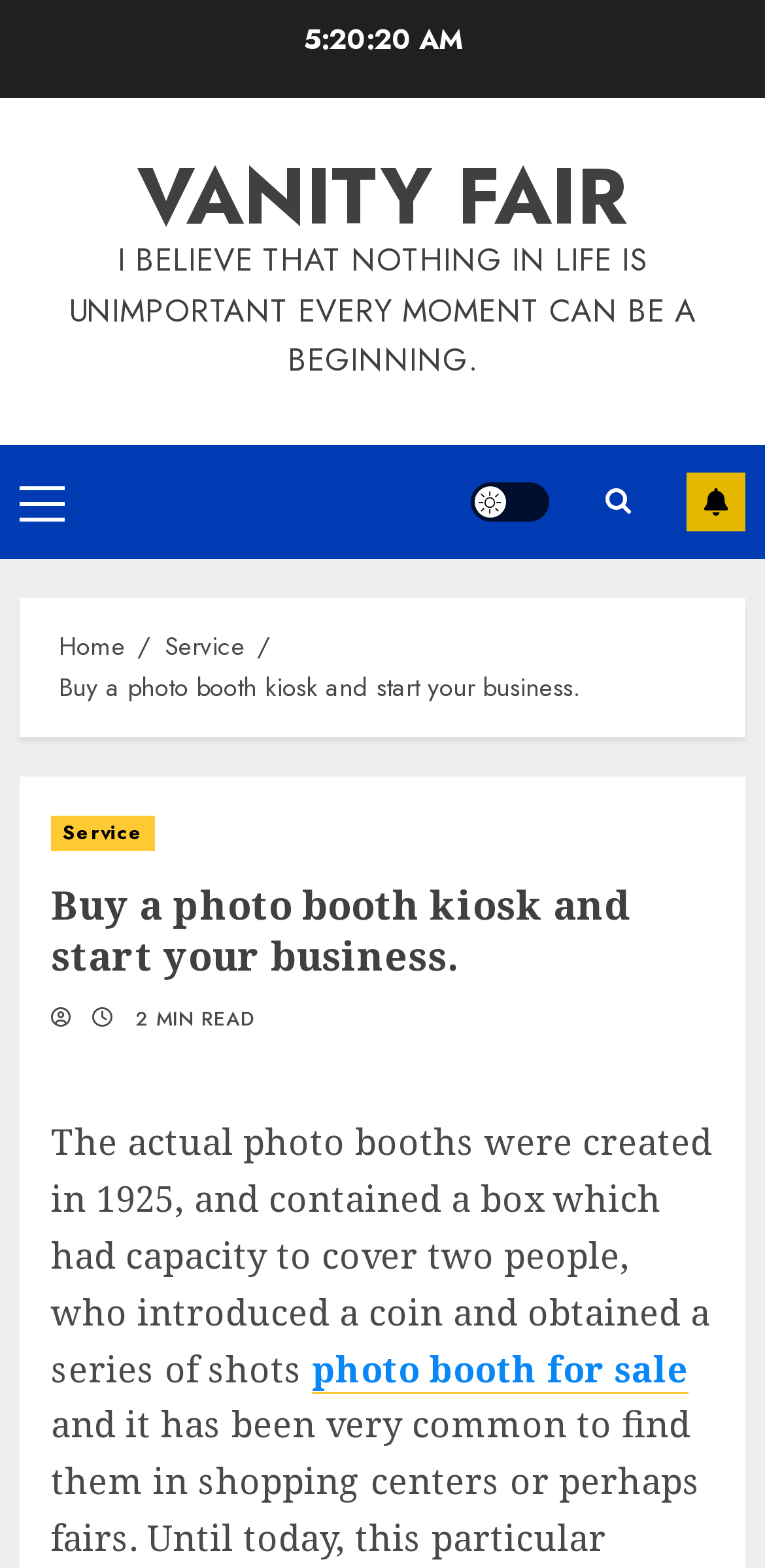Describe all the key features of the webpage in detail.

The webpage is about buying a photo booth kiosk and starting a business. At the top, there is a link to "VANITY FAIR" and a quote "I BELIEVE THAT NOTHING IN LIFE IS UNIMPORTANT EVERY MOMENT CAN BE A BEGINNING." Below the quote, there is a primary menu on the left side, which contains a link to "Primary Menu". On the right side, there are three links: "Light/Dark Button", a search icon, and "SUBSCRIBE".

Below these elements, there is a navigation section with breadcrumbs, which includes links to "Home", "Service", and the current page "Buy a photo booth kiosk and start your business.". The current page link is expanded to show a header section, which includes a link to "Service" and a heading "Buy a photo booth kiosk and start your business.". There is also a text "2 MIN READ" indicating the reading time of the article.

The main content of the page is a text about the history of photo booths, which starts with "The actual photo booths were created in 1925, and contained a box which had capacity to cover two people, who introduced a coin and obtained a series of shots". There is also a link to "photo booth for sale" at the bottom of the text.